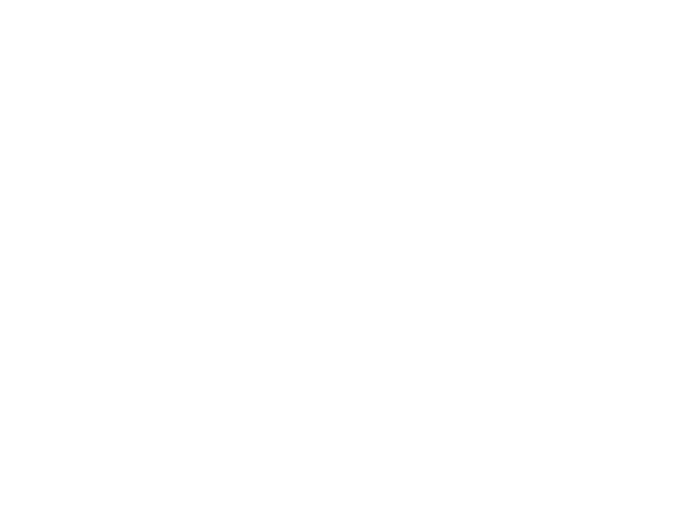What is the primary focus of the museum's collection?
Please use the image to provide a one-word or short phrase answer.

Eastern Asian manuscripts, literature, and artworks